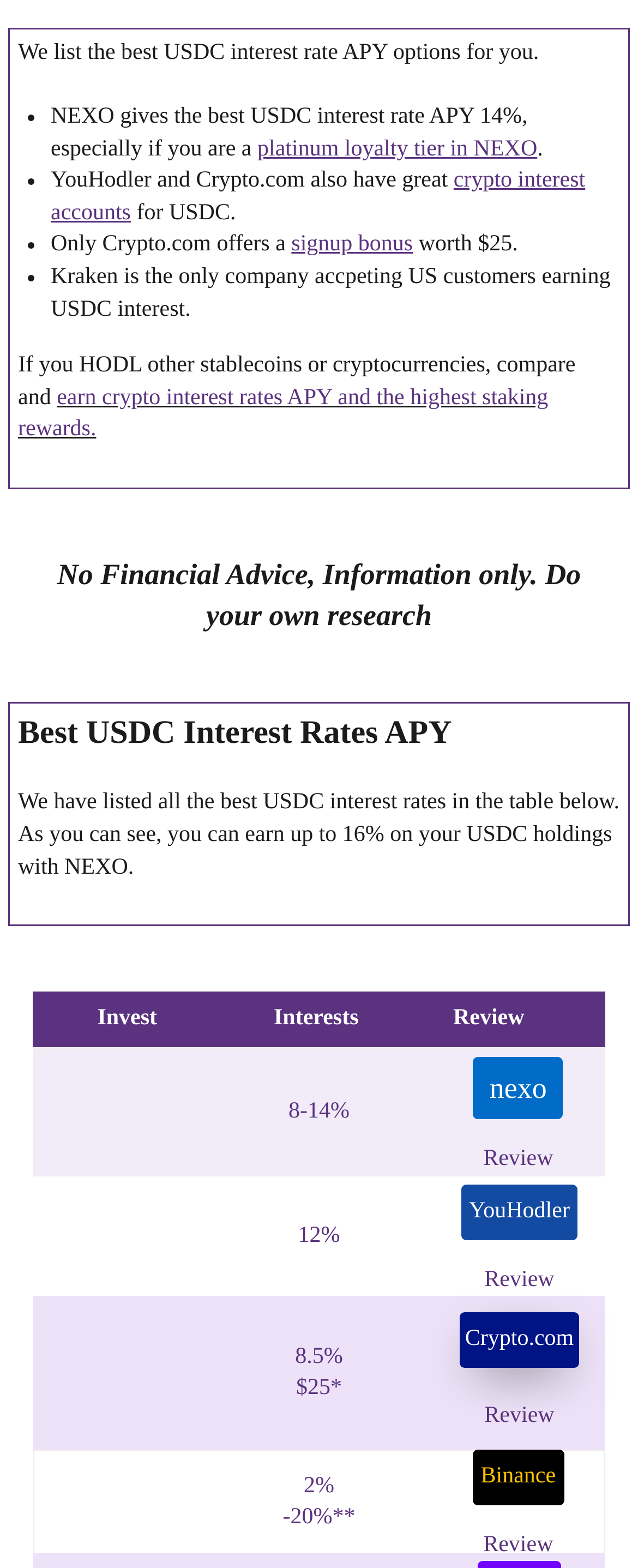Which company offers a signup bonus?
Using the image as a reference, give a one-word or short phrase answer.

Crypto.com